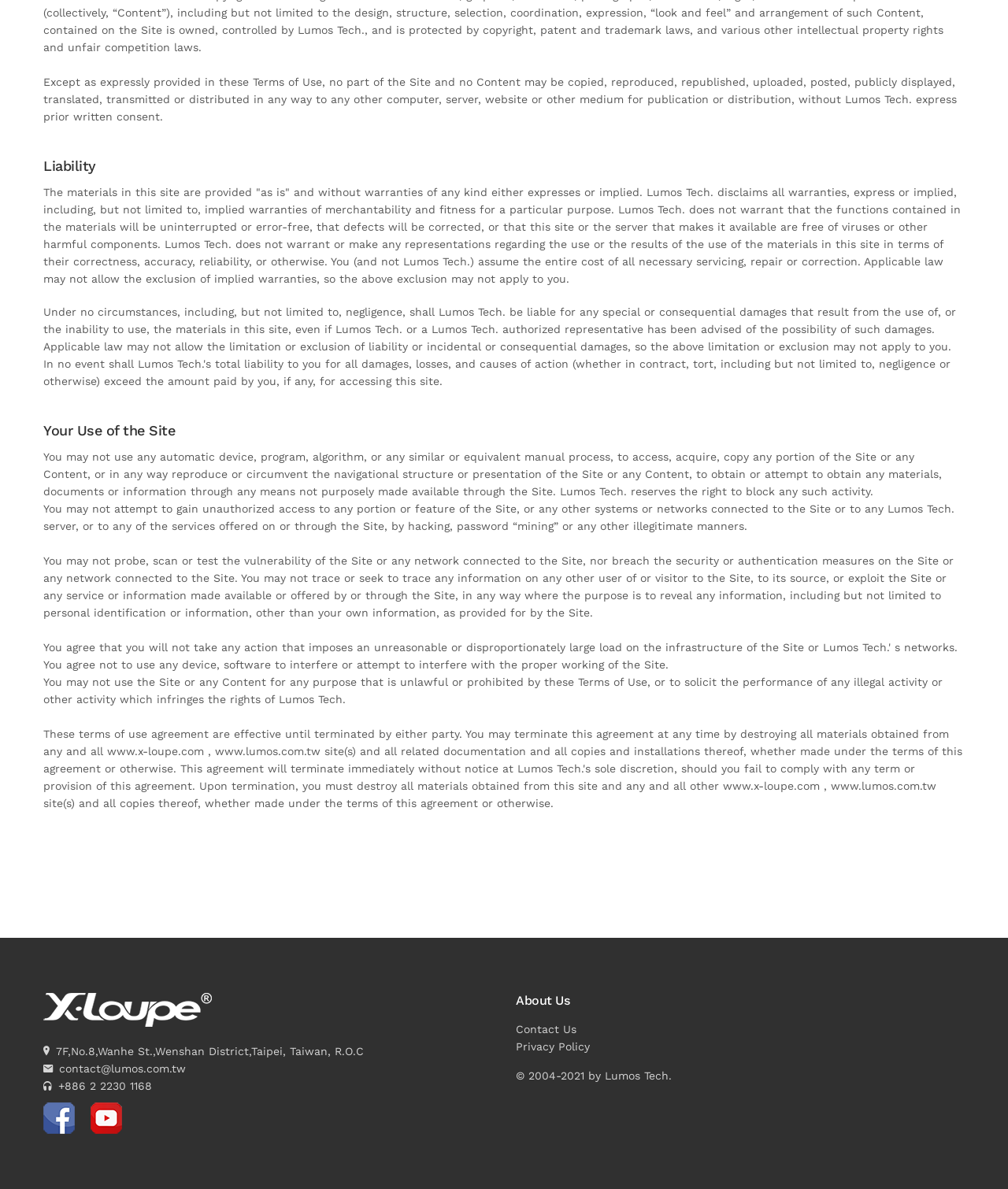For the given element description Contact Us, determine the bounding box coordinates of the UI element. The coordinates should follow the format (top-left x, top-left y, bottom-right x, bottom-right y) and be within the range of 0 to 1.

[0.512, 0.86, 0.572, 0.871]